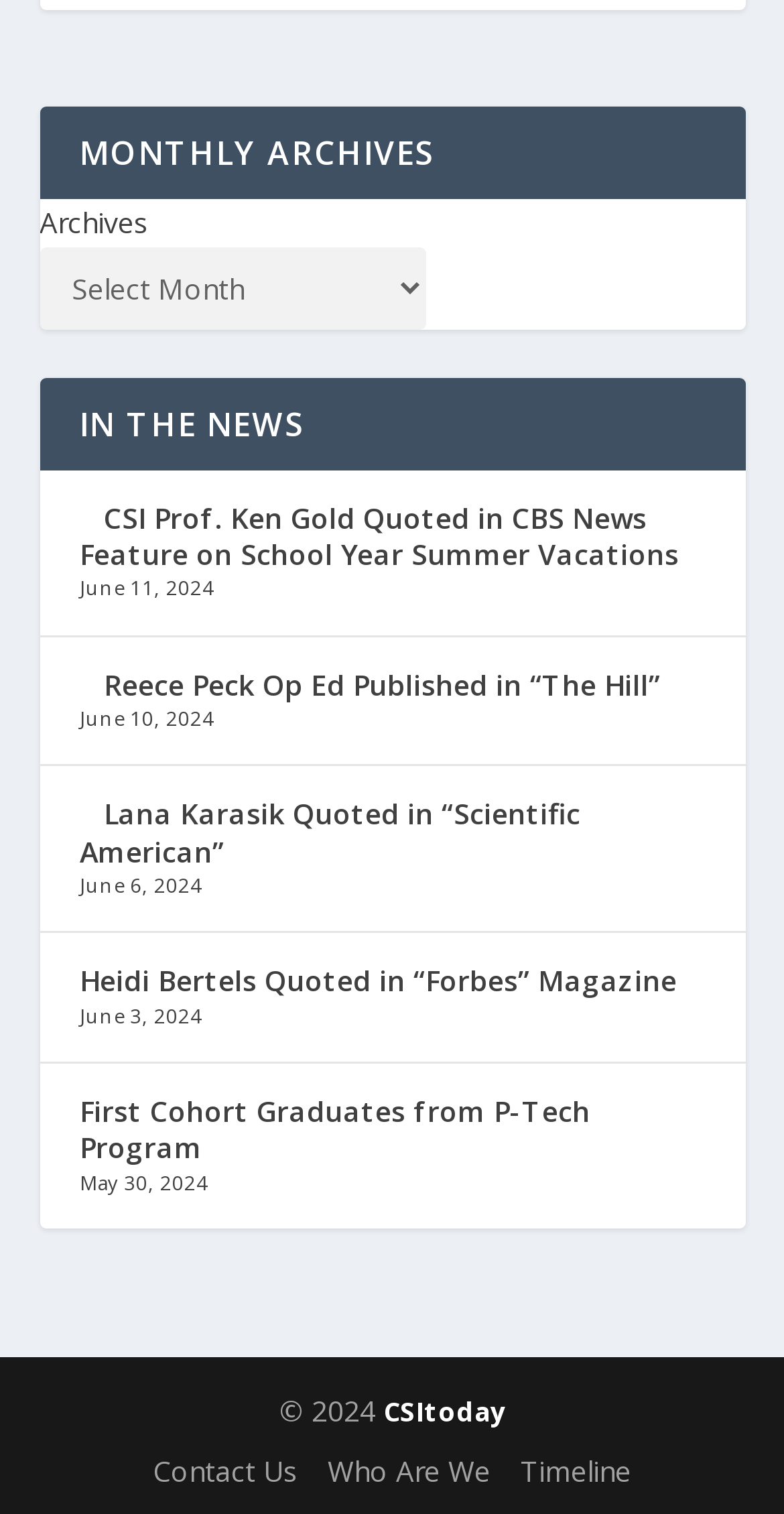Please answer the following question using a single word or phrase: What is the date of the news 'CSI Prof. Ken Gold Quoted in CBS News Feature on School Year Summer Vacations'?

June 11, 2024